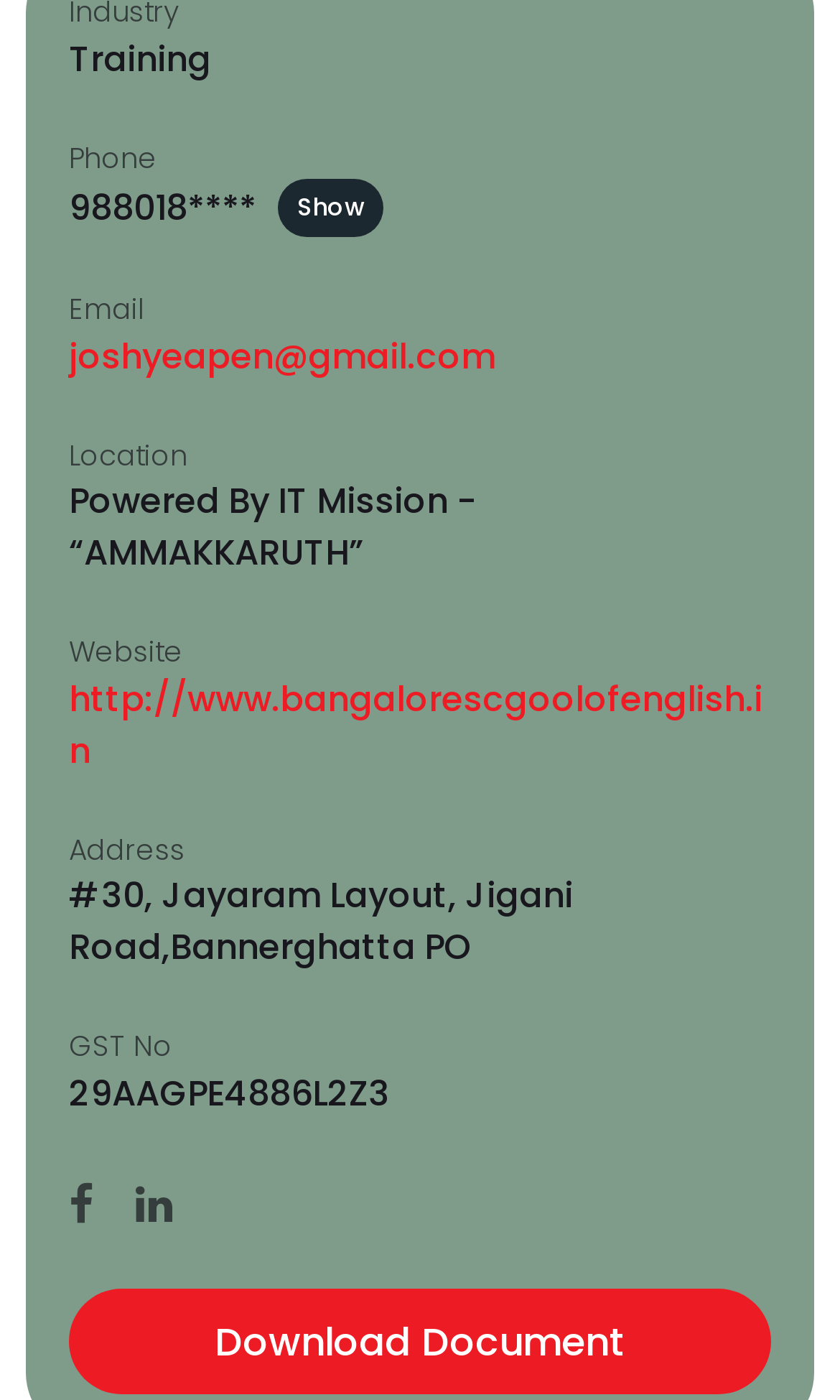Kindly respond to the following question with a single word or a brief phrase: 
What is the website URL?

http://www.bangalorescgoolofenglish.in